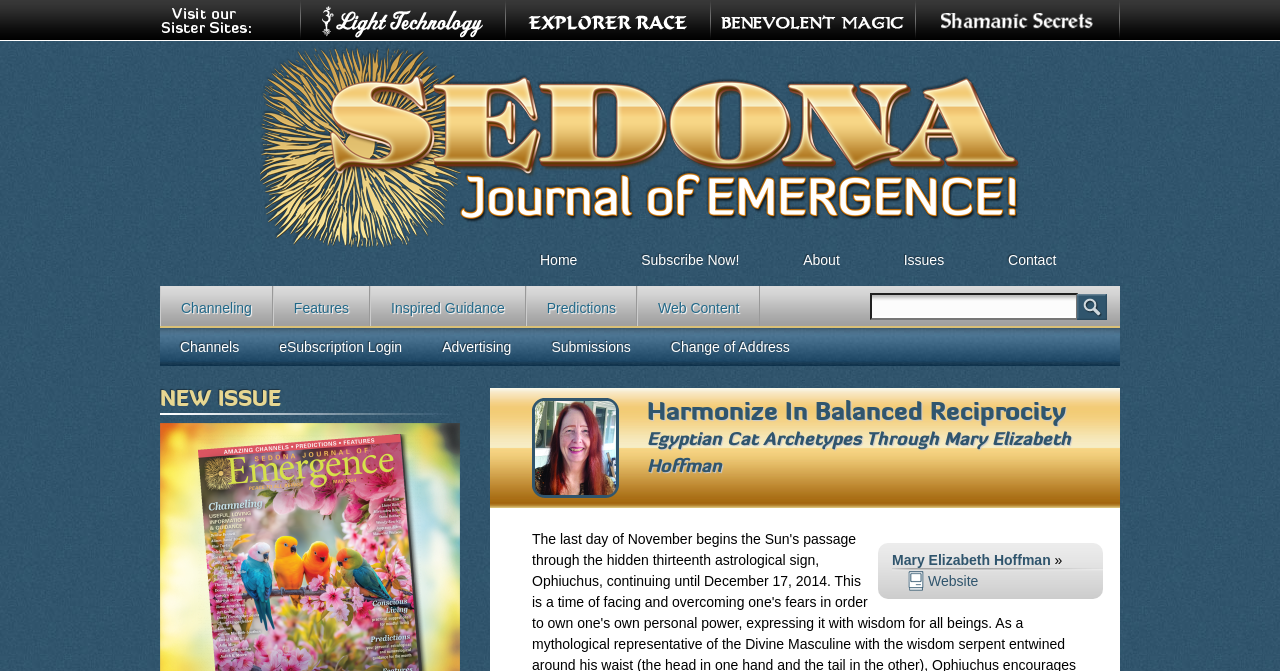What is the name of the author mentioned on the page?
Provide a detailed answer to the question, using the image to inform your response.

I found the name 'Mary Elizabeth Hoffman' mentioned multiple times on the page, including in the heading 'Harmonize In Balanced Reciprocity Egyptian Cat Archetypes Through Mary Elizabeth Hoffman' and as a link.